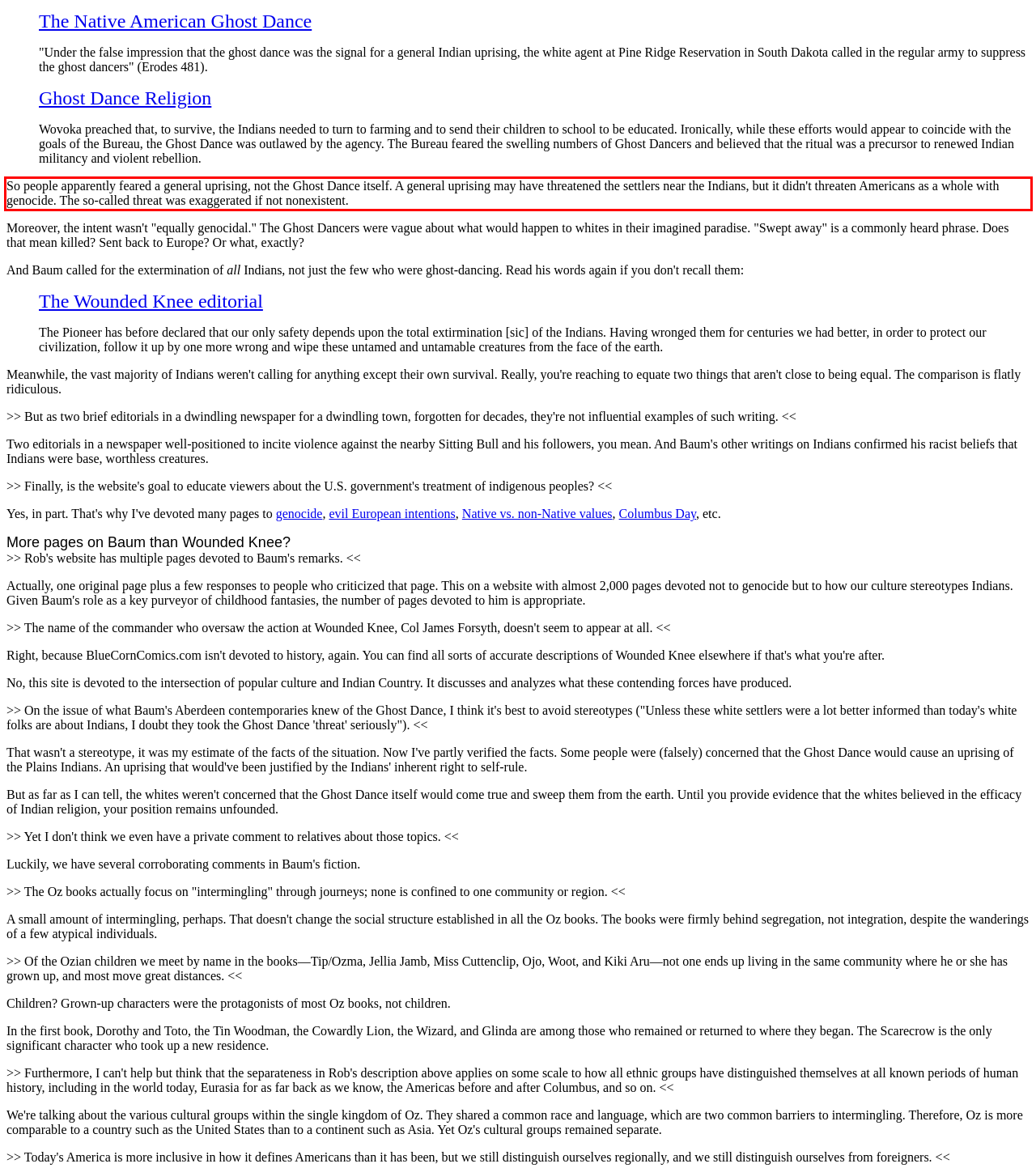From the screenshot of the webpage, locate the red bounding box and extract the text contained within that area.

So people apparently feared a general uprising, not the Ghost Dance itself. A general uprising may have threatened the settlers near the Indians, but it didn't threaten Americans as a whole with genocide. The so-called threat was exaggerated if not nonexistent.